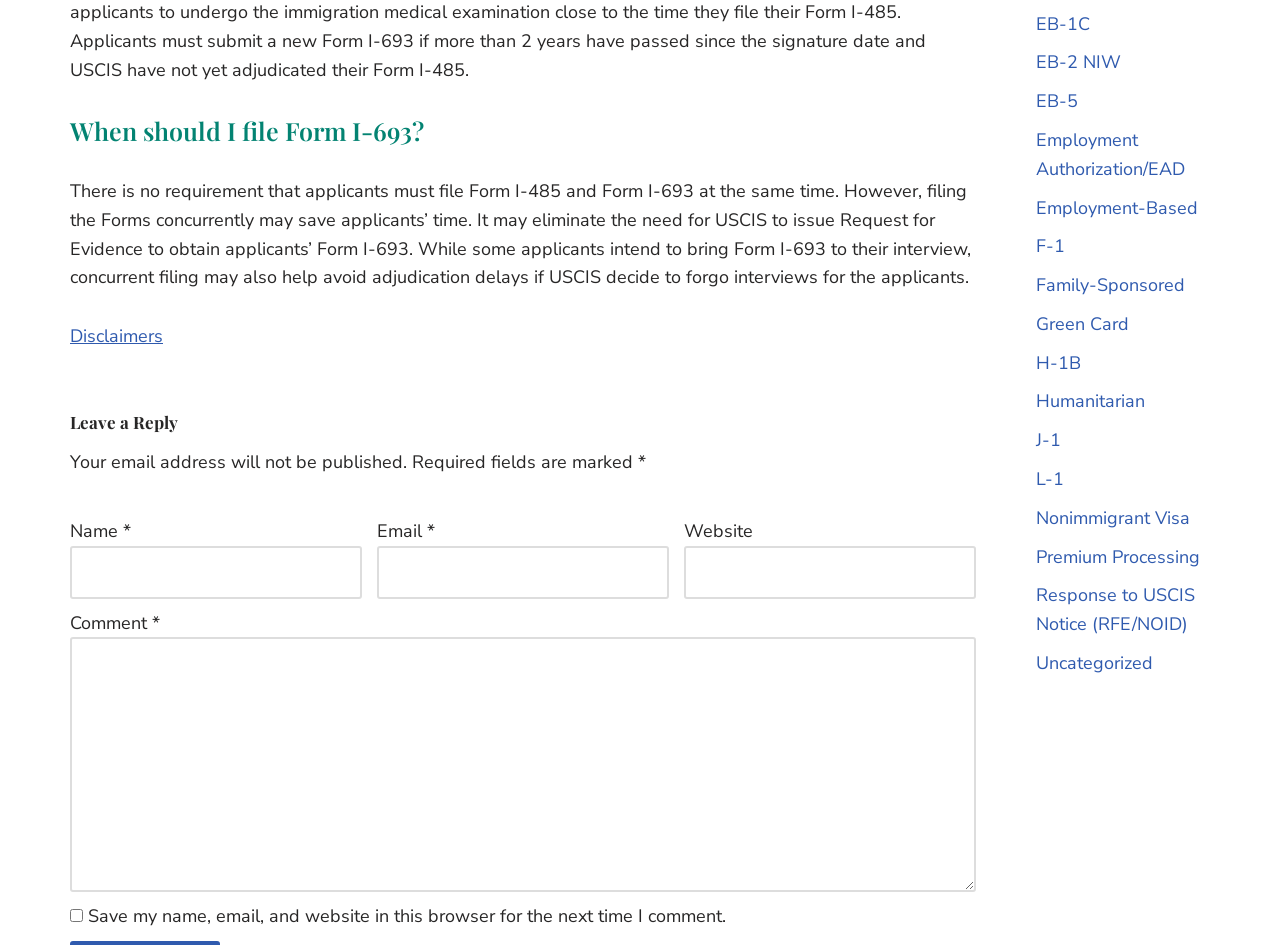Identify the bounding box coordinates of the section that should be clicked to achieve the task described: "Click on the 'Disclaimers' link".

[0.055, 0.343, 0.127, 0.369]